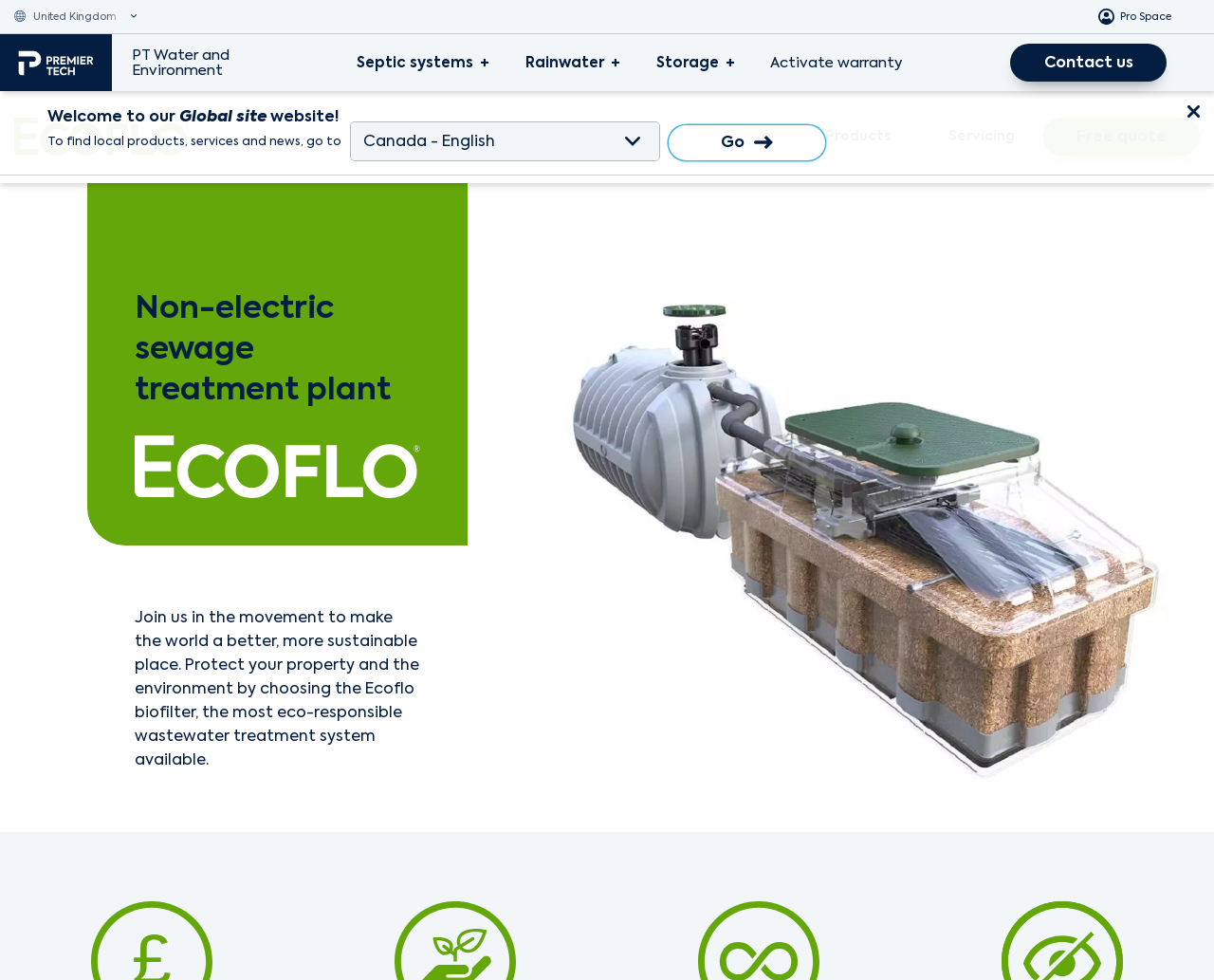What is the image at the bottom of the page? Look at the image and give a one-word or short phrase answer.

Non electric sewage treatment plant